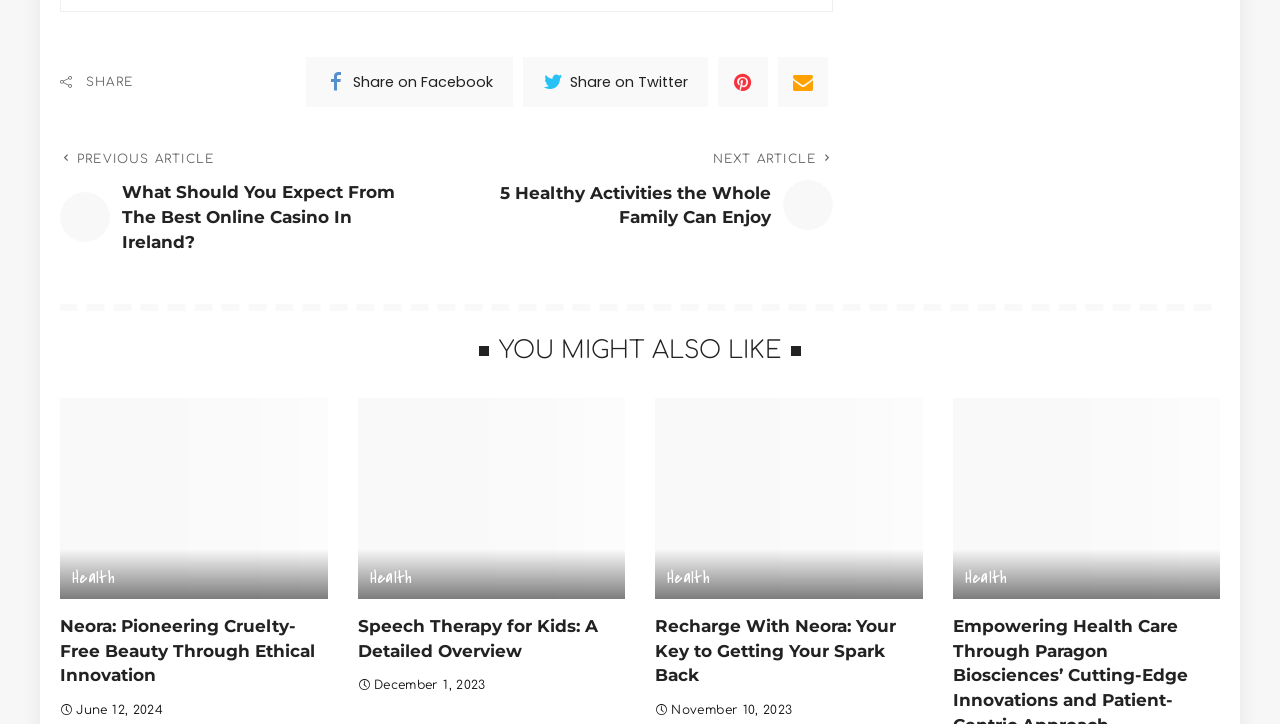Specify the bounding box coordinates of the element's region that should be clicked to achieve the following instruction: "View Neora article". The bounding box coordinates consist of four float numbers between 0 and 1, in the format [left, top, right, bottom].

[0.047, 0.55, 0.256, 0.827]